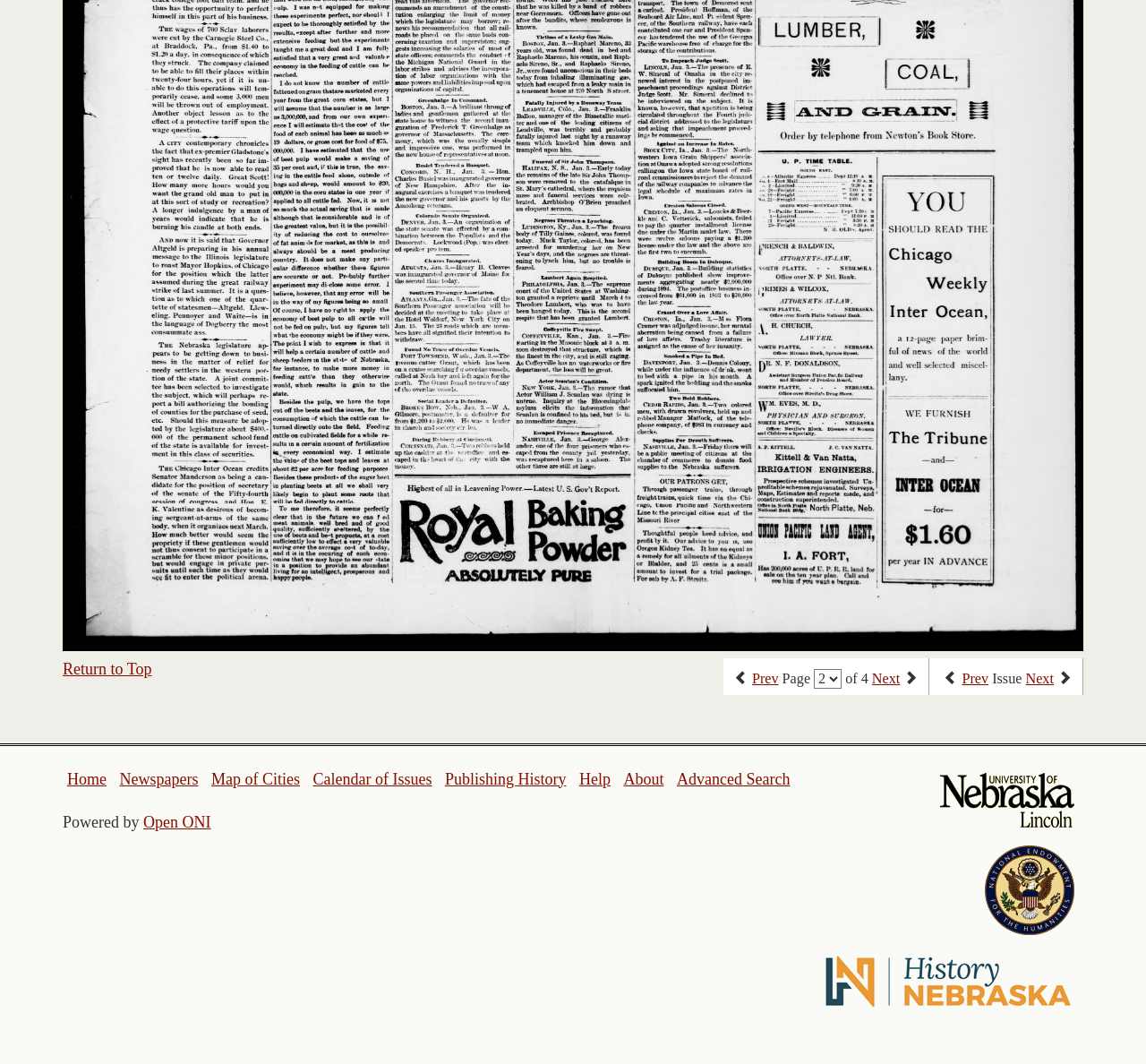Provide the bounding box coordinates of the area you need to click to execute the following instruction: "go to previous page".

[0.656, 0.63, 0.679, 0.646]